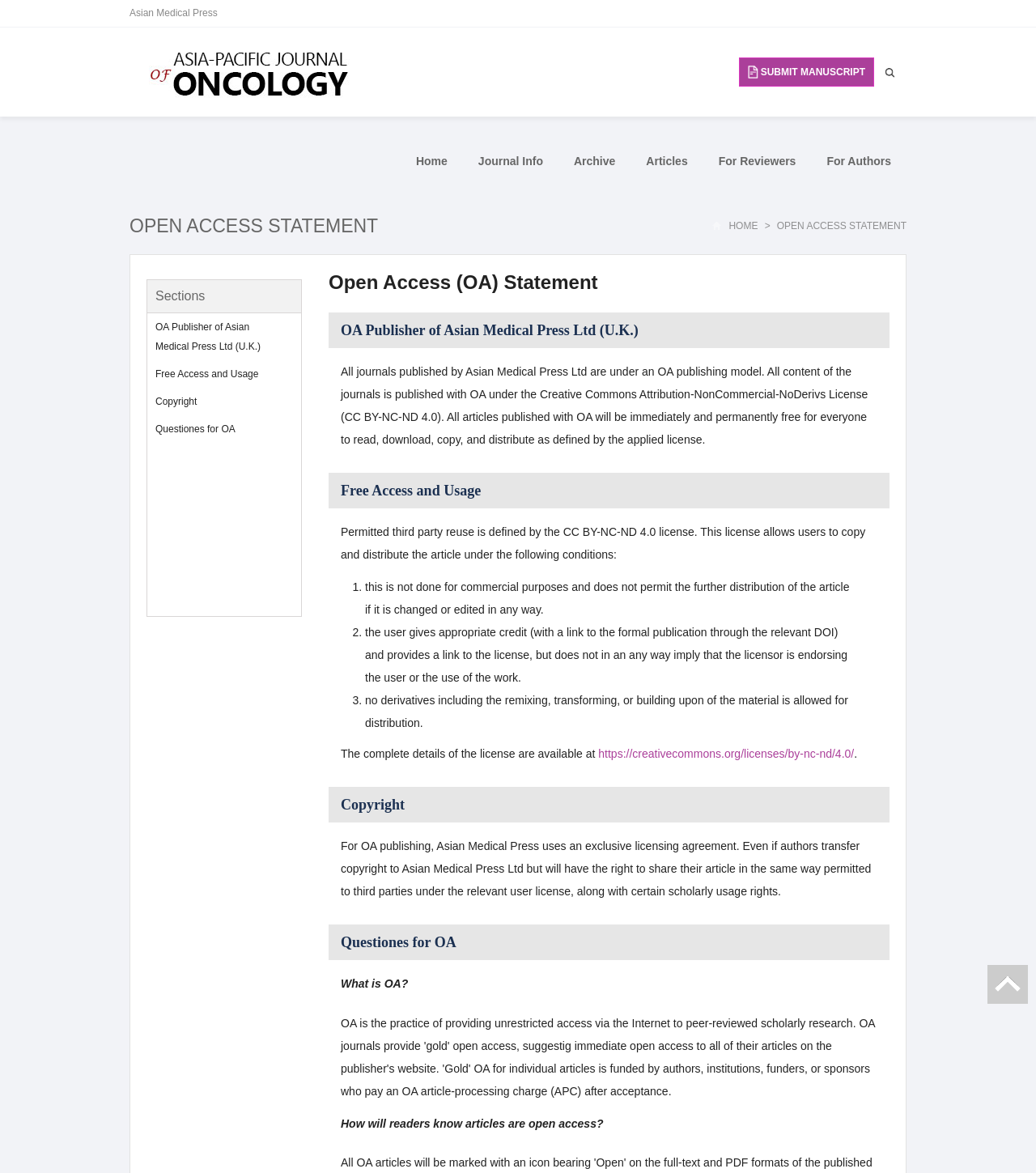Based on the element description Questiones for OA, identify the bounding box coordinates for the UI element. The coordinates should be in the format (top-left x, top-left y, bottom-right x, bottom-right y) and within the 0 to 1 range.

[0.142, 0.354, 0.275, 0.378]